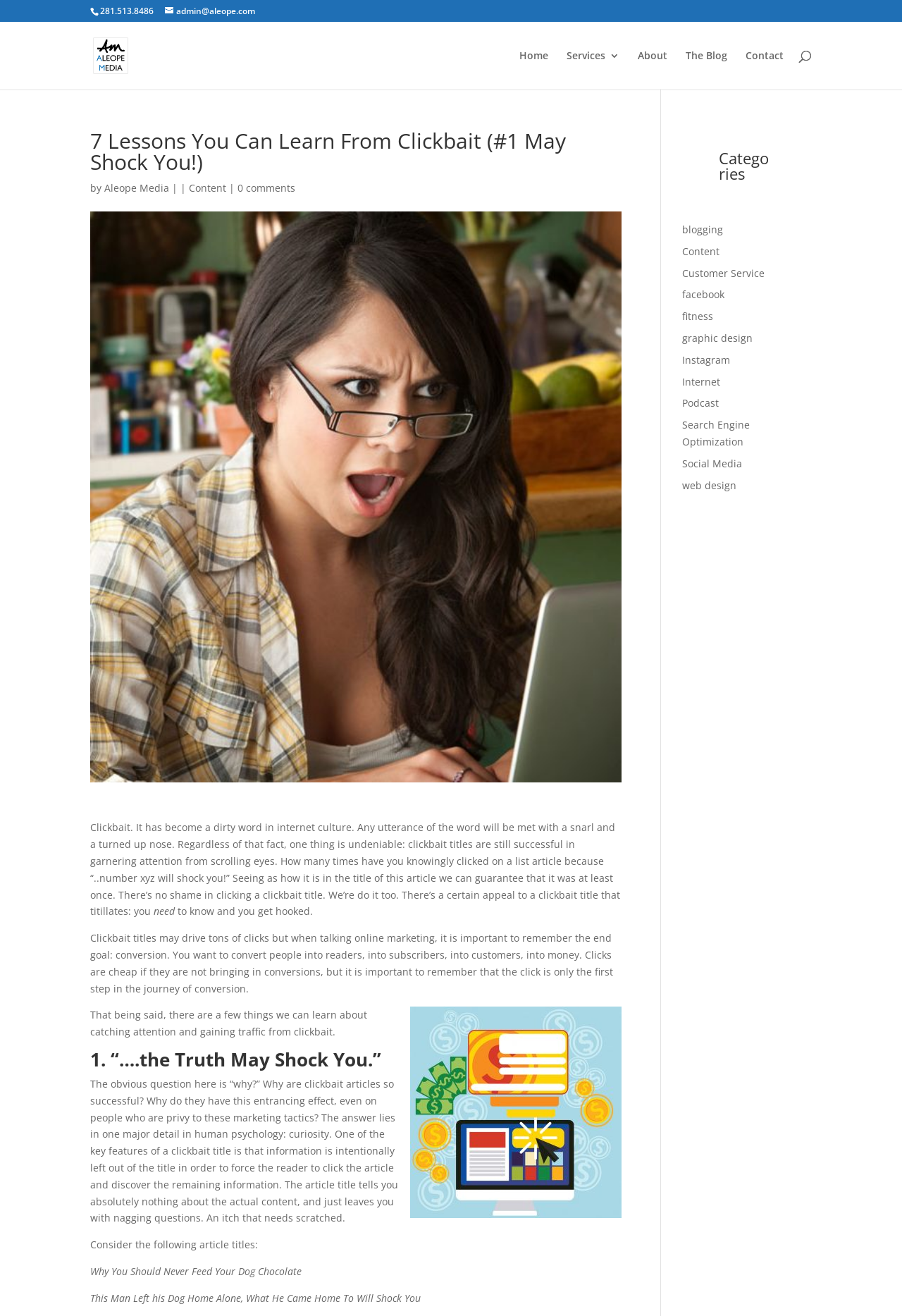Pinpoint the bounding box coordinates of the area that should be clicked to complete the following instruction: "Visit the home page". The coordinates must be given as four float numbers between 0 and 1, i.e., [left, top, right, bottom].

[0.576, 0.039, 0.608, 0.068]